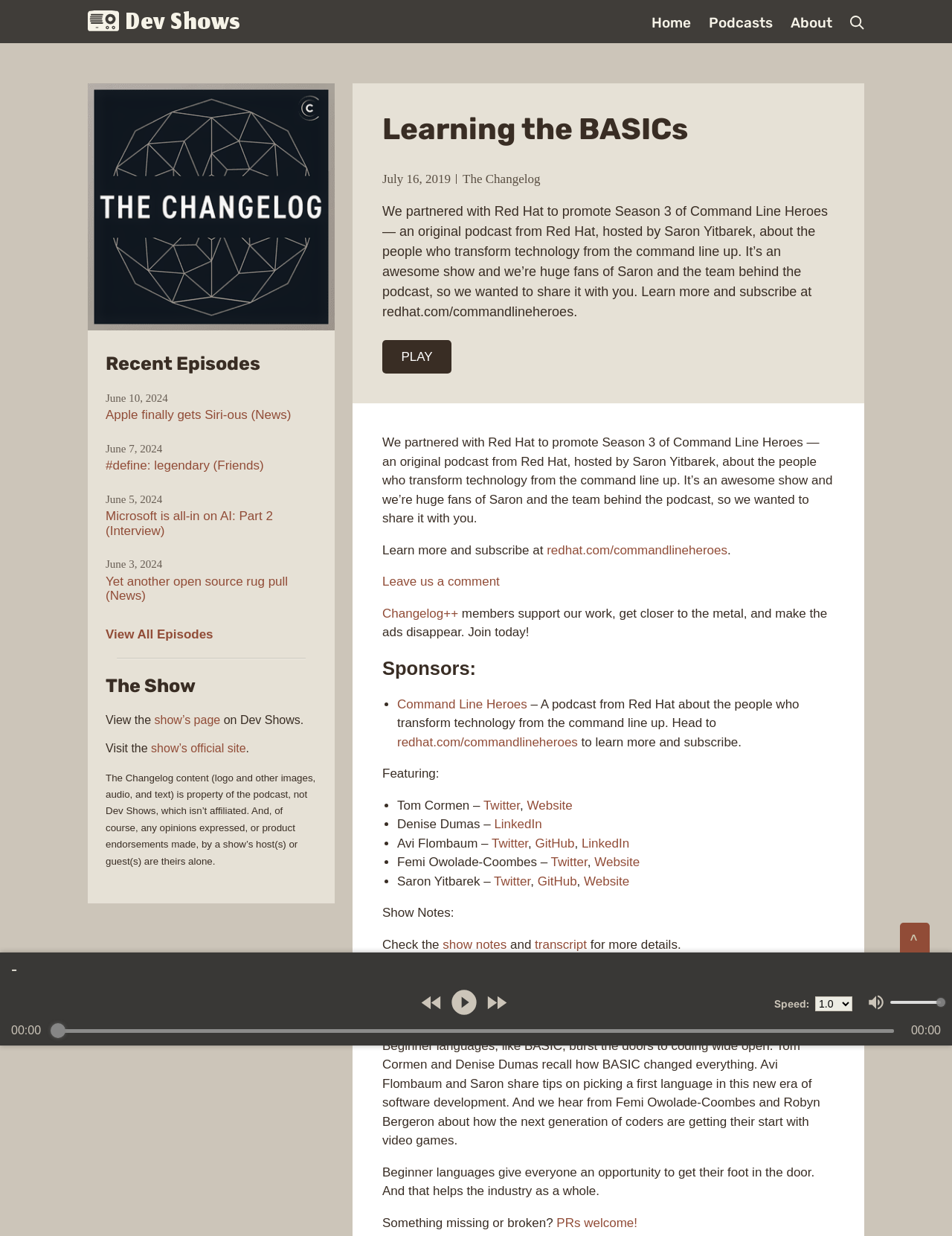Locate the primary headline on the webpage and provide its text.

Learning the BASICs